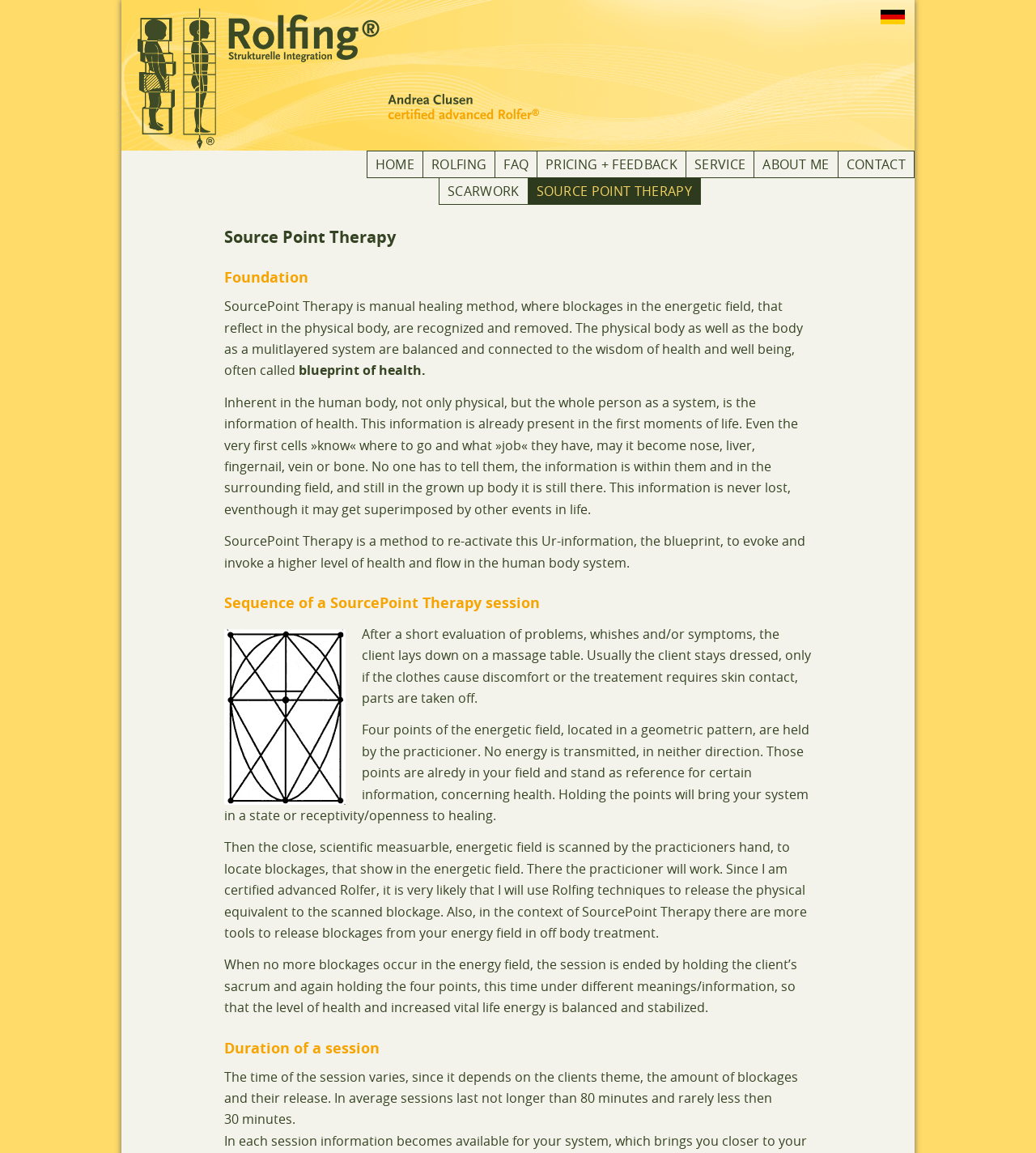Based on the element description Source Point Therapy, identify the bounding box of the UI element in the given webpage screenshot. The coordinates should be in the format (top-left x, top-left y, bottom-right x, bottom-right y) and must be between 0 and 1.

[0.51, 0.155, 0.676, 0.177]